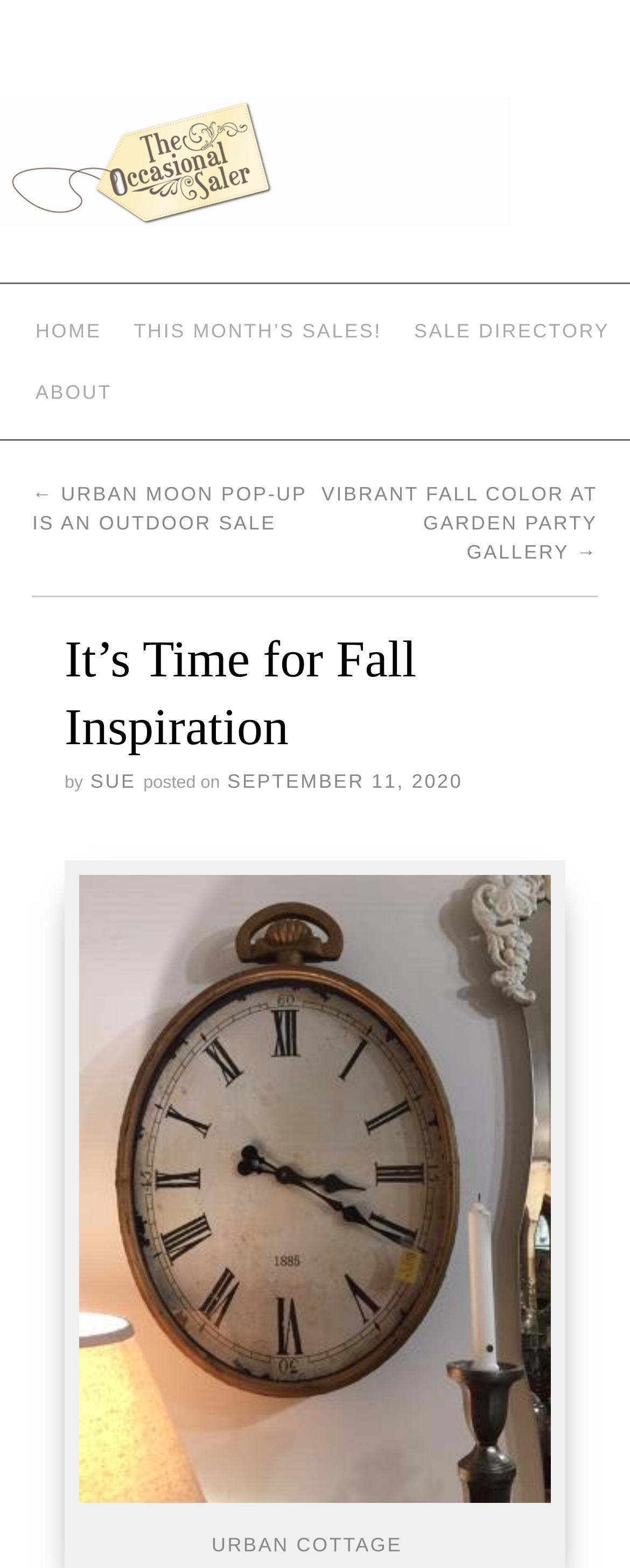Please identify the bounding box coordinates of the region to click in order to complete the given instruction: "visit sale directory". The coordinates should be four float numbers between 0 and 1, i.e., [left, top, right, bottom].

[0.632, 0.192, 0.993, 0.231]